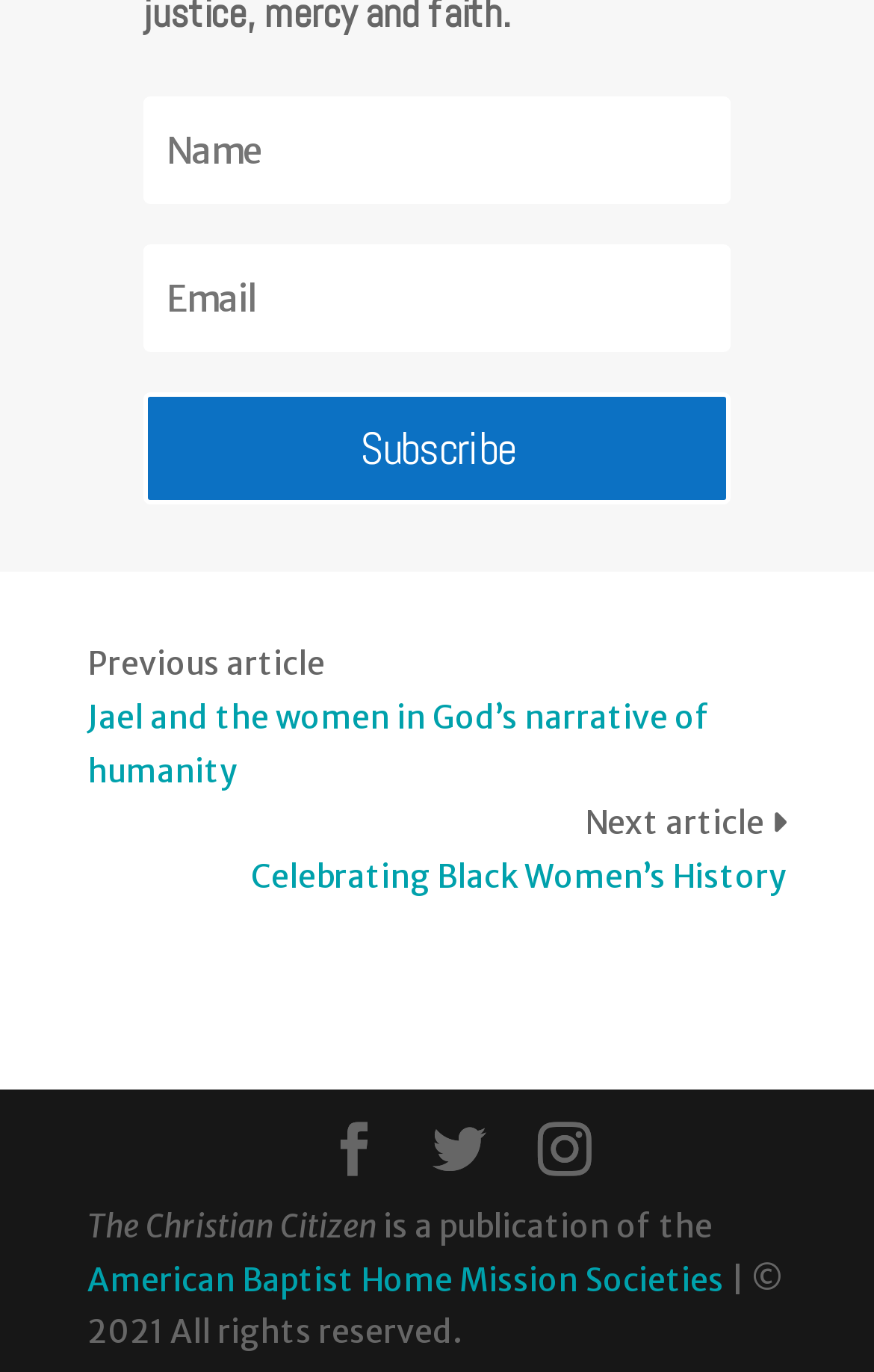Using the provided element description: "American Baptist Home Mission Societies", determine the bounding box coordinates of the corresponding UI element in the screenshot.

[0.1, 0.918, 0.828, 0.947]